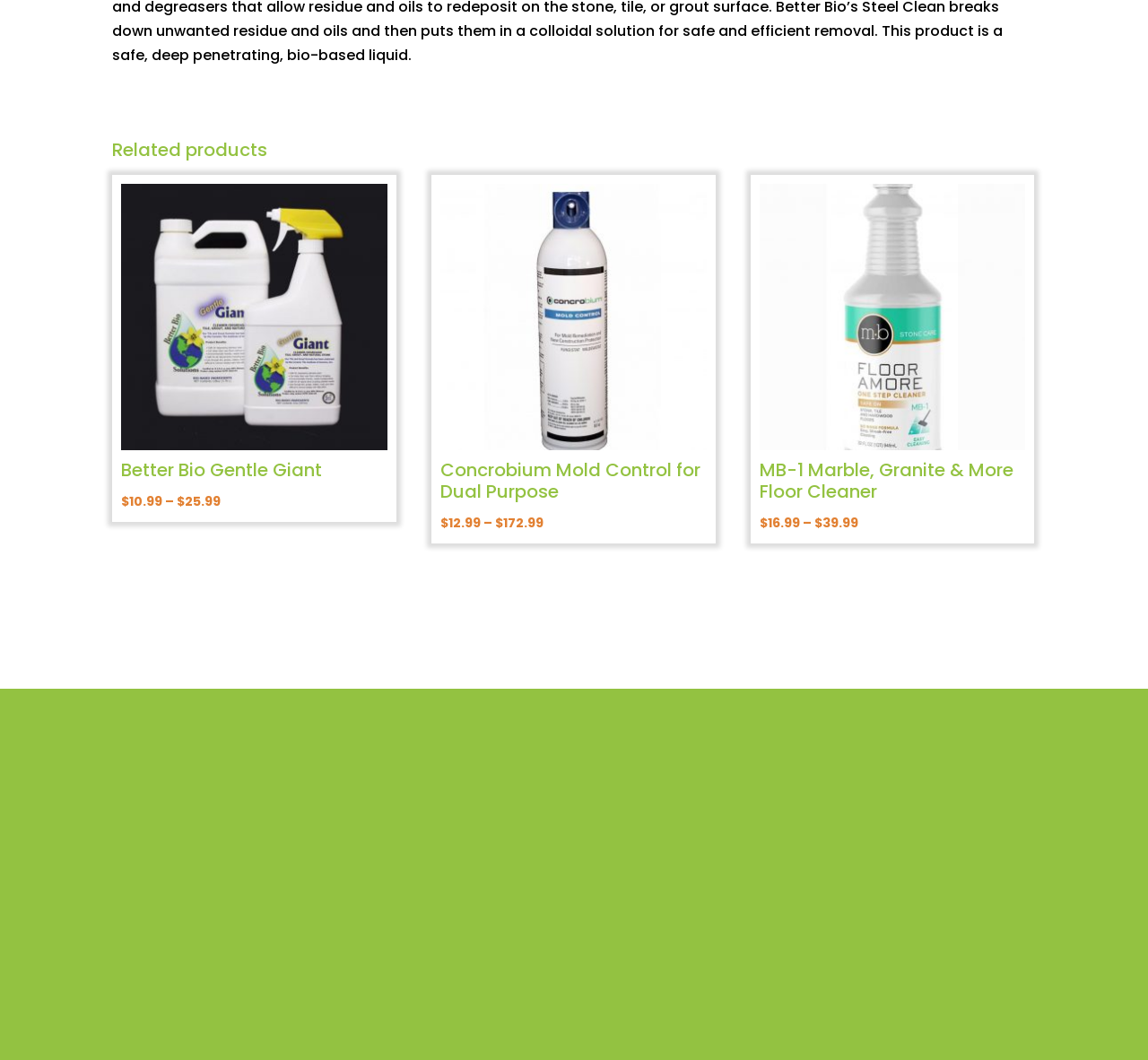Find the bounding box coordinates of the clickable area that will achieve the following instruction: "Click on the 'About ESP Sales' link".

[0.302, 0.768, 0.403, 0.788]